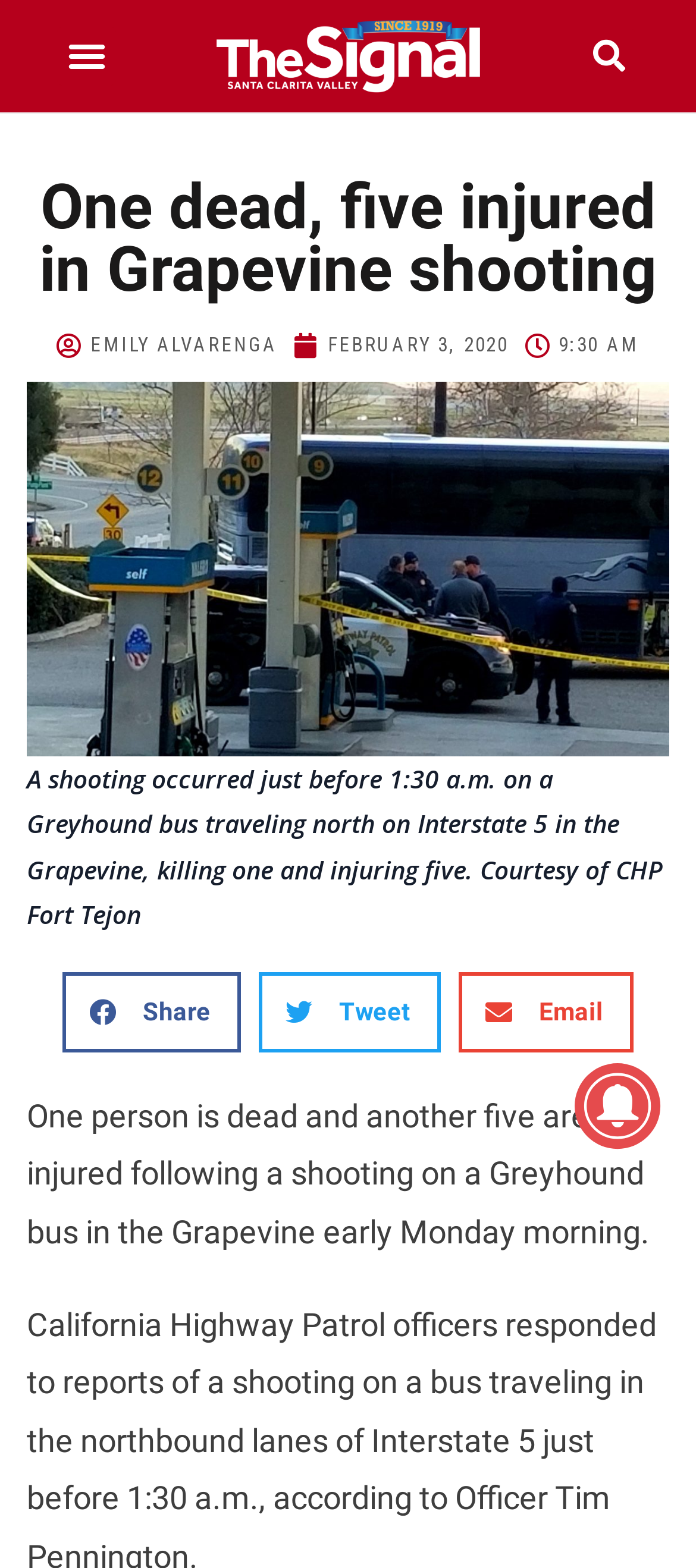Determine the bounding box coordinates for the UI element matching this description: "Emily Alvarenga".

[0.081, 0.209, 0.399, 0.232]